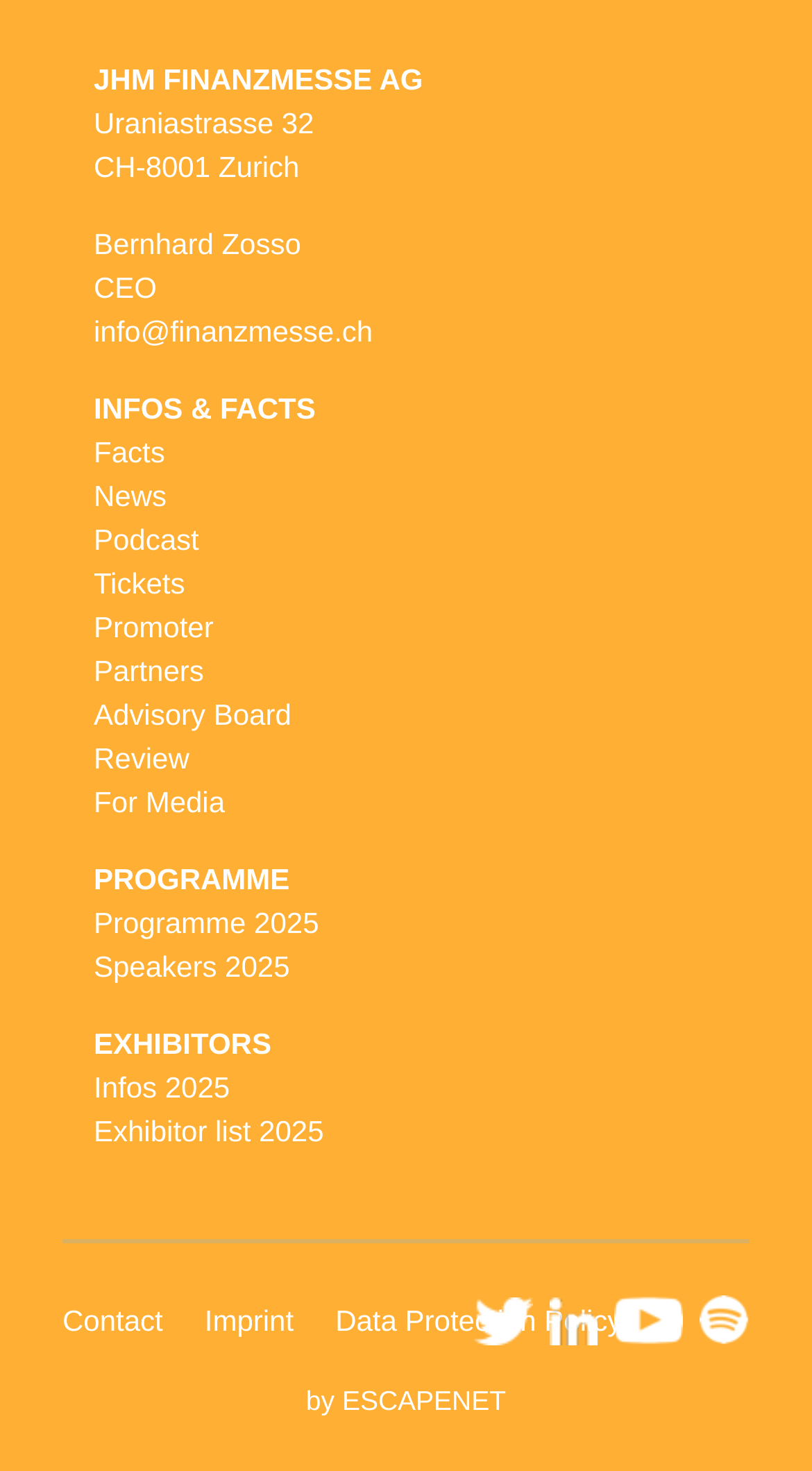Identify the bounding box of the UI element that matches this description: "Exhibitor list 2025".

[0.115, 0.757, 0.399, 0.78]